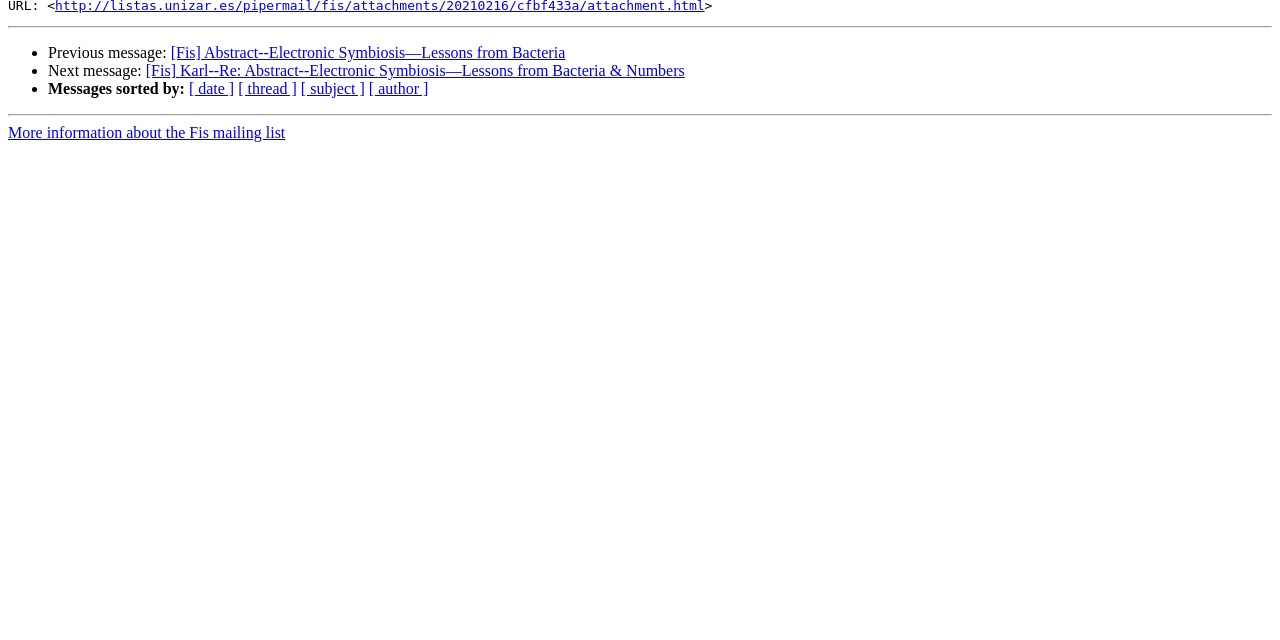Determine the bounding box coordinates in the format (top-left x, top-left y, bottom-right x, bottom-right y). Ensure all values are floating point numbers between 0 and 1. Identify the bounding box of the UI element described by: [ subject ]

[0.235, 0.126, 0.285, 0.152]